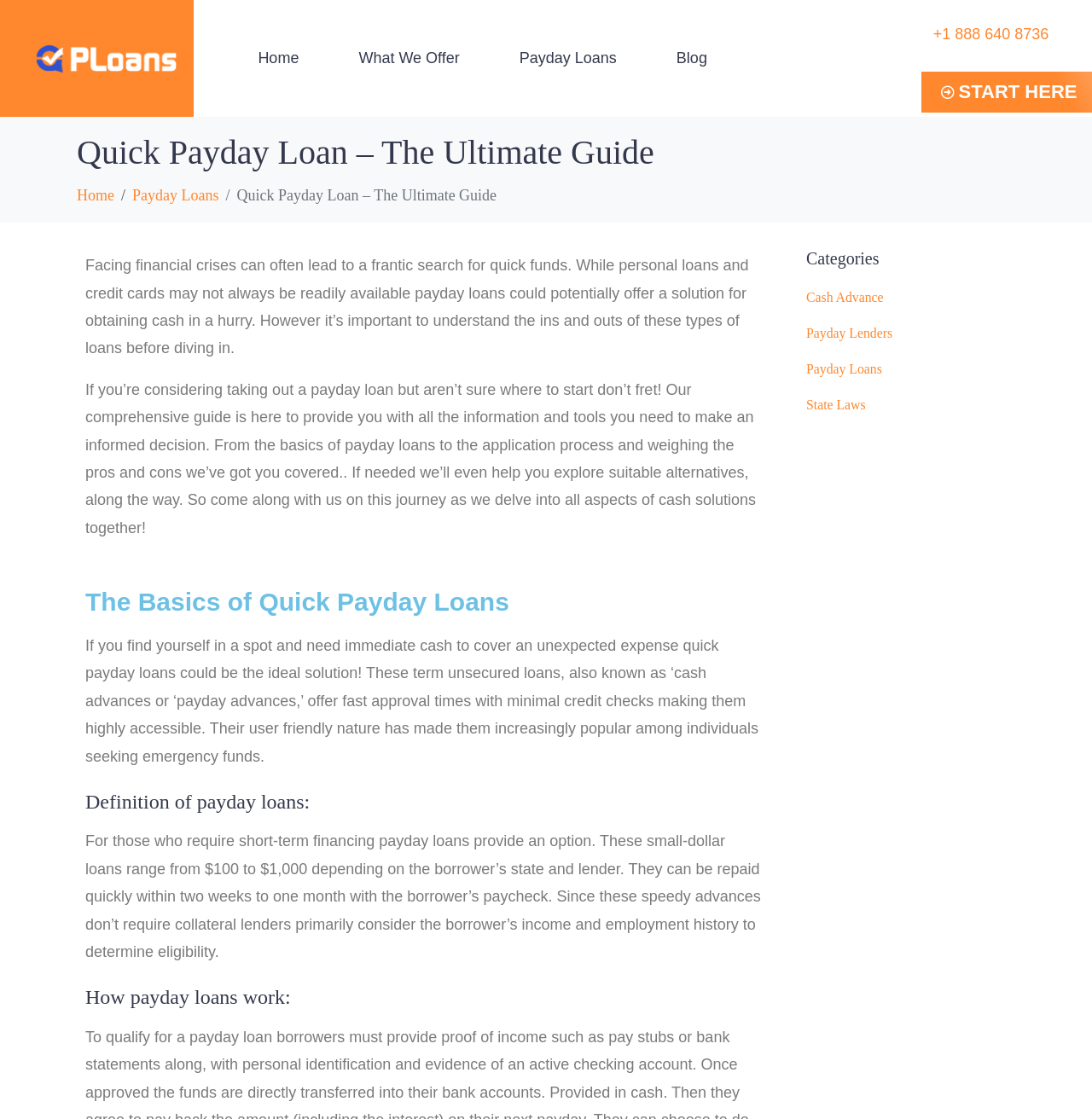Please give a one-word or short phrase response to the following question: 
What is the purpose of payday loans?

Immediate financial relief